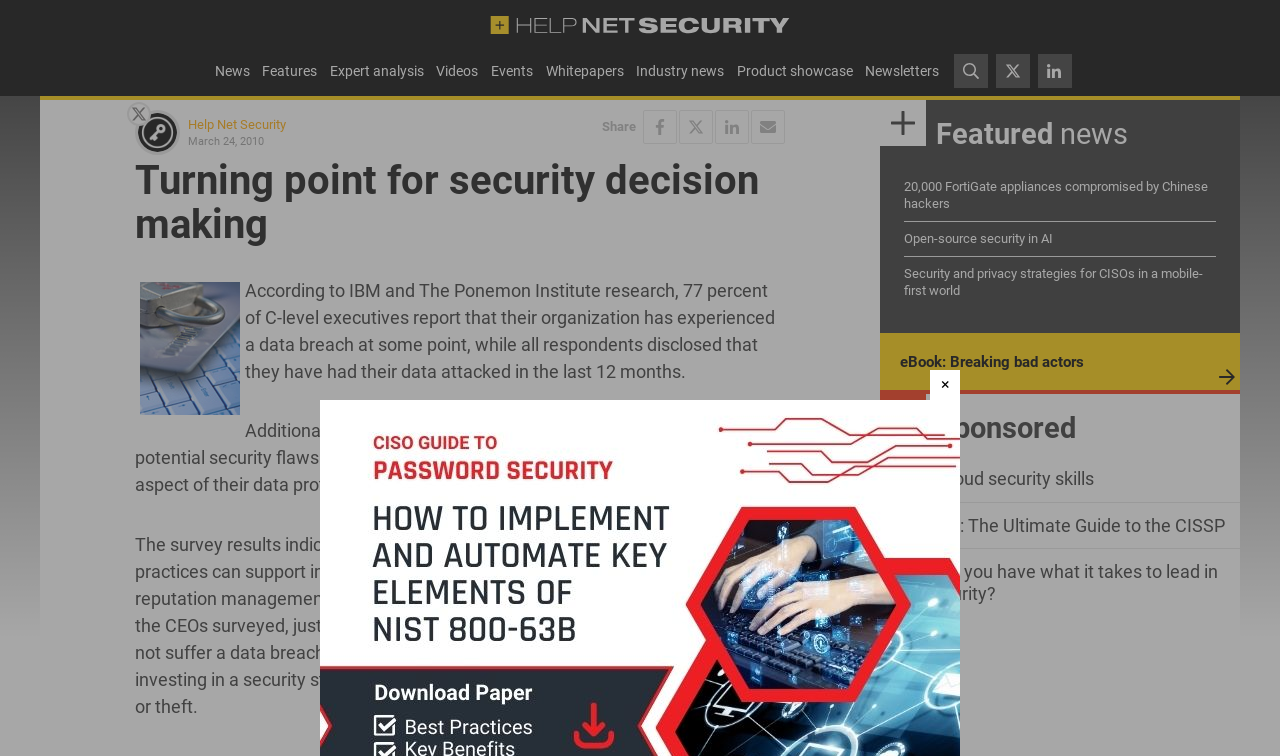What is the name of this website?
Could you answer the question with a detailed and thorough explanation?

I determined the answer by looking at the root element 'Turning point for security decision making - Help Net Security' and the link 'Help Net Security - Daily information security news with a focus on enterprise security.' which suggests that the website is named Help Net Security.